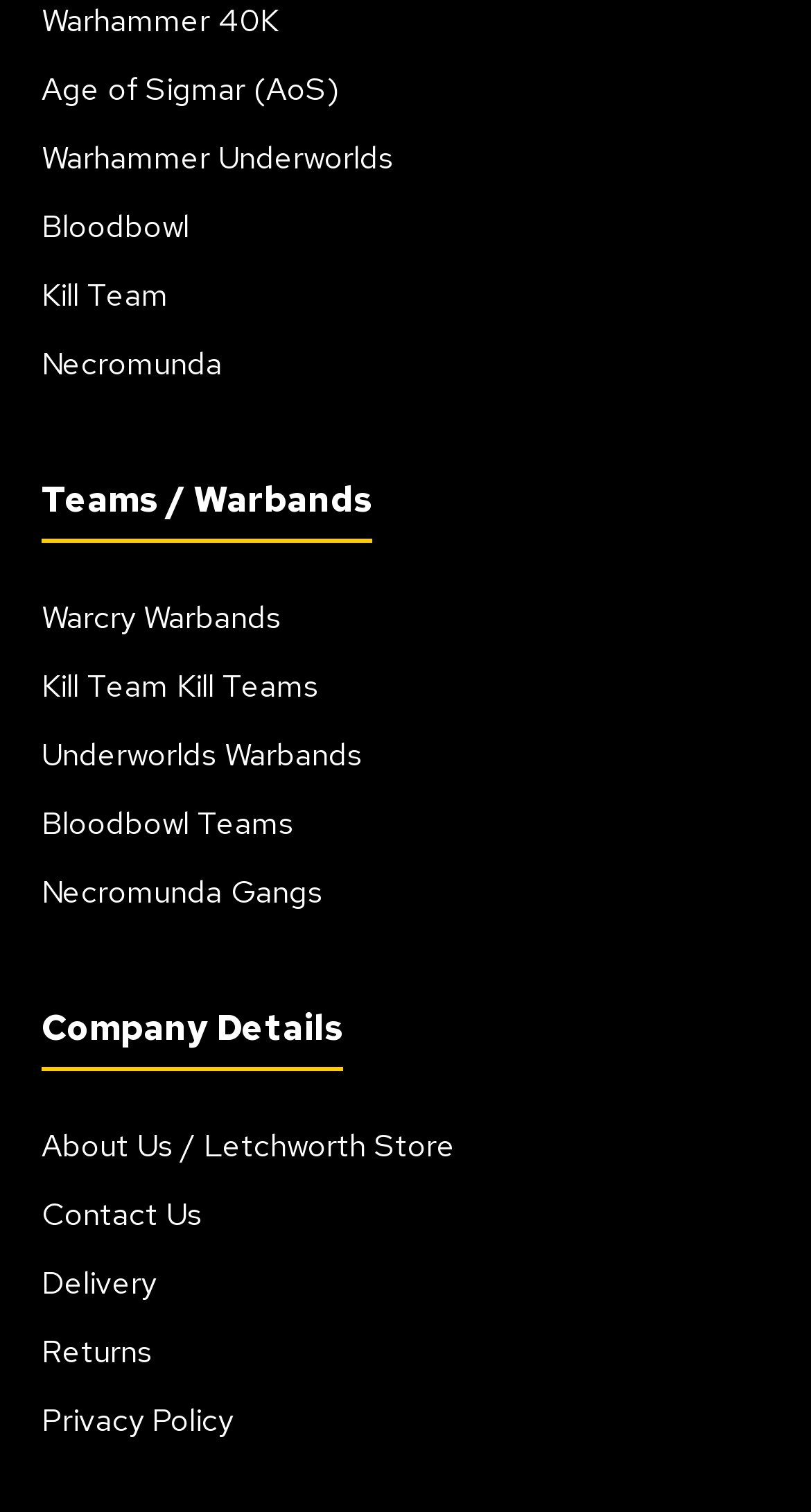Observe the image and answer the following question in detail: How many links are there in the company details section?

I counted the number of links in the section labeled 'Company Details', which are About Us / Letchworth Store, Contact Us, Delivery, Returns, and Privacy Policy.